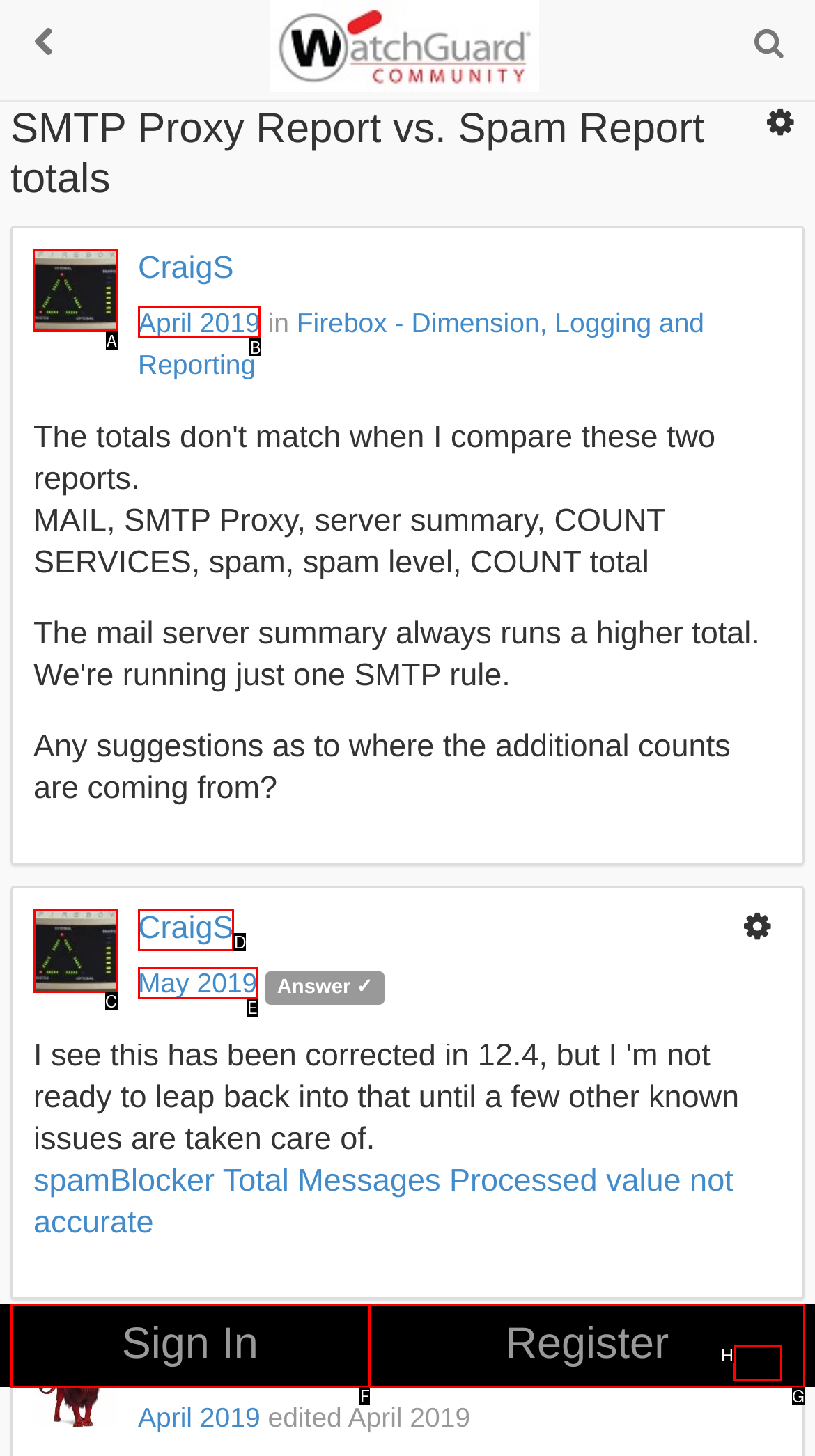Please indicate which HTML element should be clicked to fulfill the following task: View the post by CraigS. Provide the letter of the selected option.

A